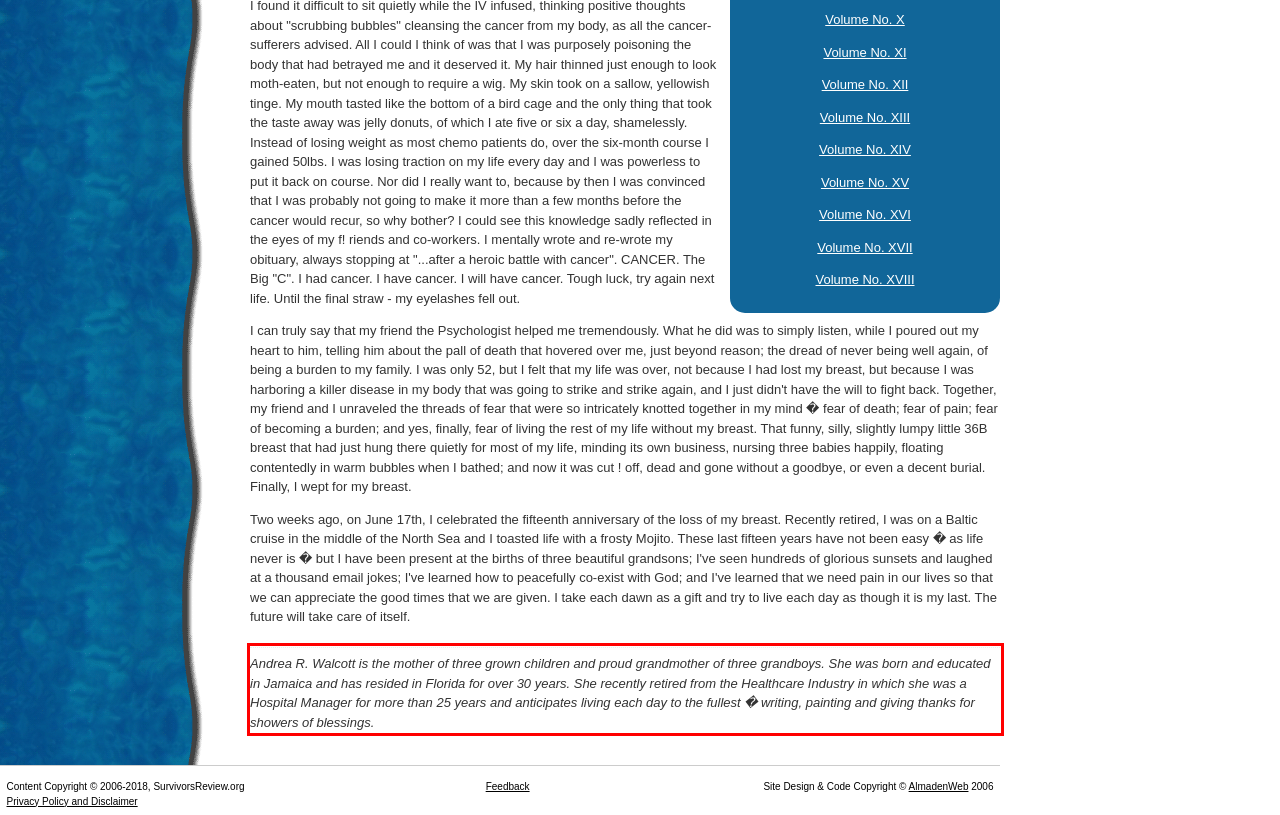Please look at the screenshot provided and find the red bounding box. Extract the text content contained within this bounding box.

Andrea R. Walcott is the mother of three grown children and proud grandmother of three grandboys. She was born and educated in Jamaica and has resided in Florida for over 30 years. She recently retired from the Healthcare Industry in which she was a Hospital Manager for more than 25 years and anticipates living each day to the fullest � writing, painting and giving thanks for showers of blessings.